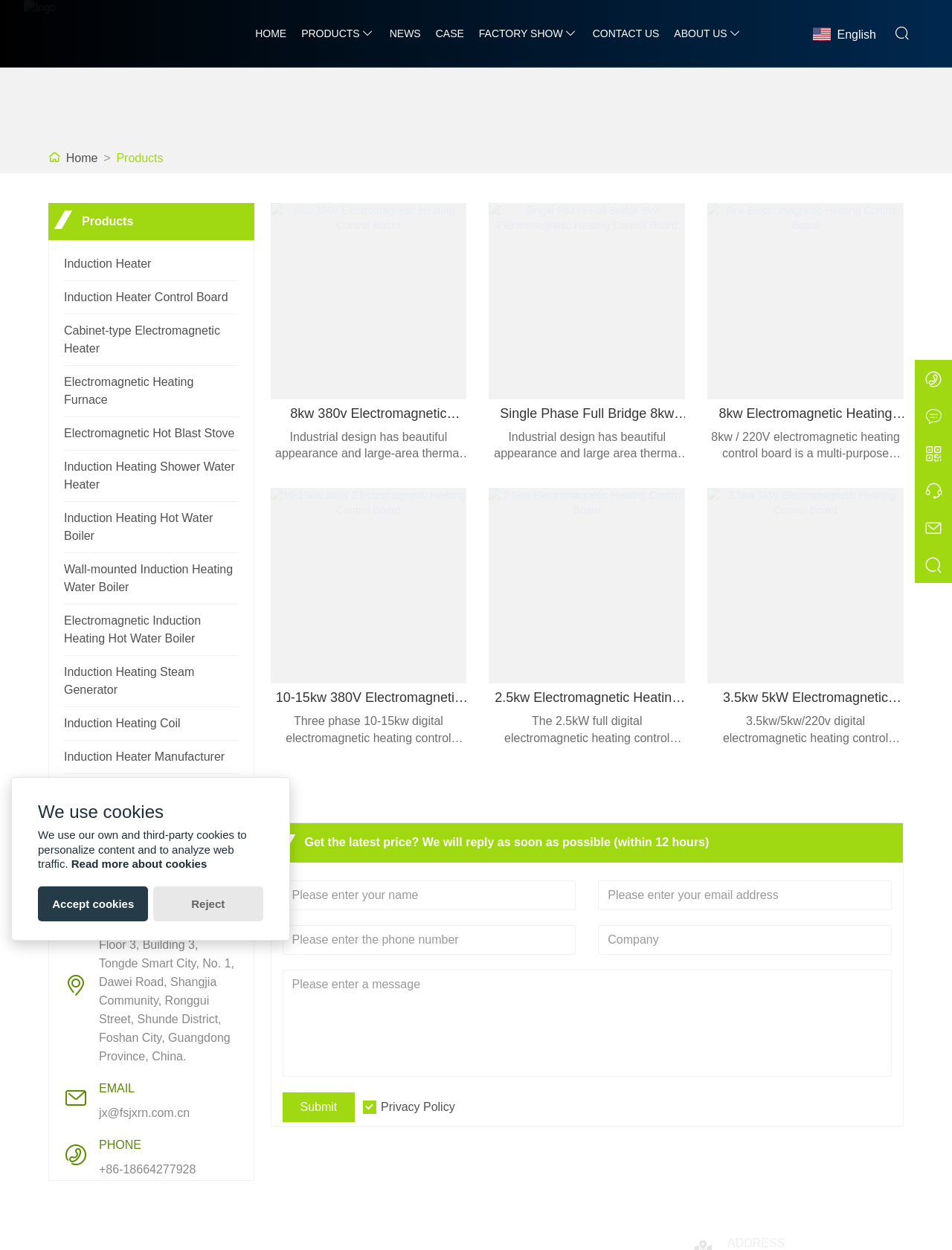Return the bounding box coordinates of the UI element that corresponds to this description: "Electromagnetic Heating Furnace". The coordinates must be given as four float numbers in the range of 0 and 1, [left, top, right, bottom].

[0.067, 0.3, 0.203, 0.325]